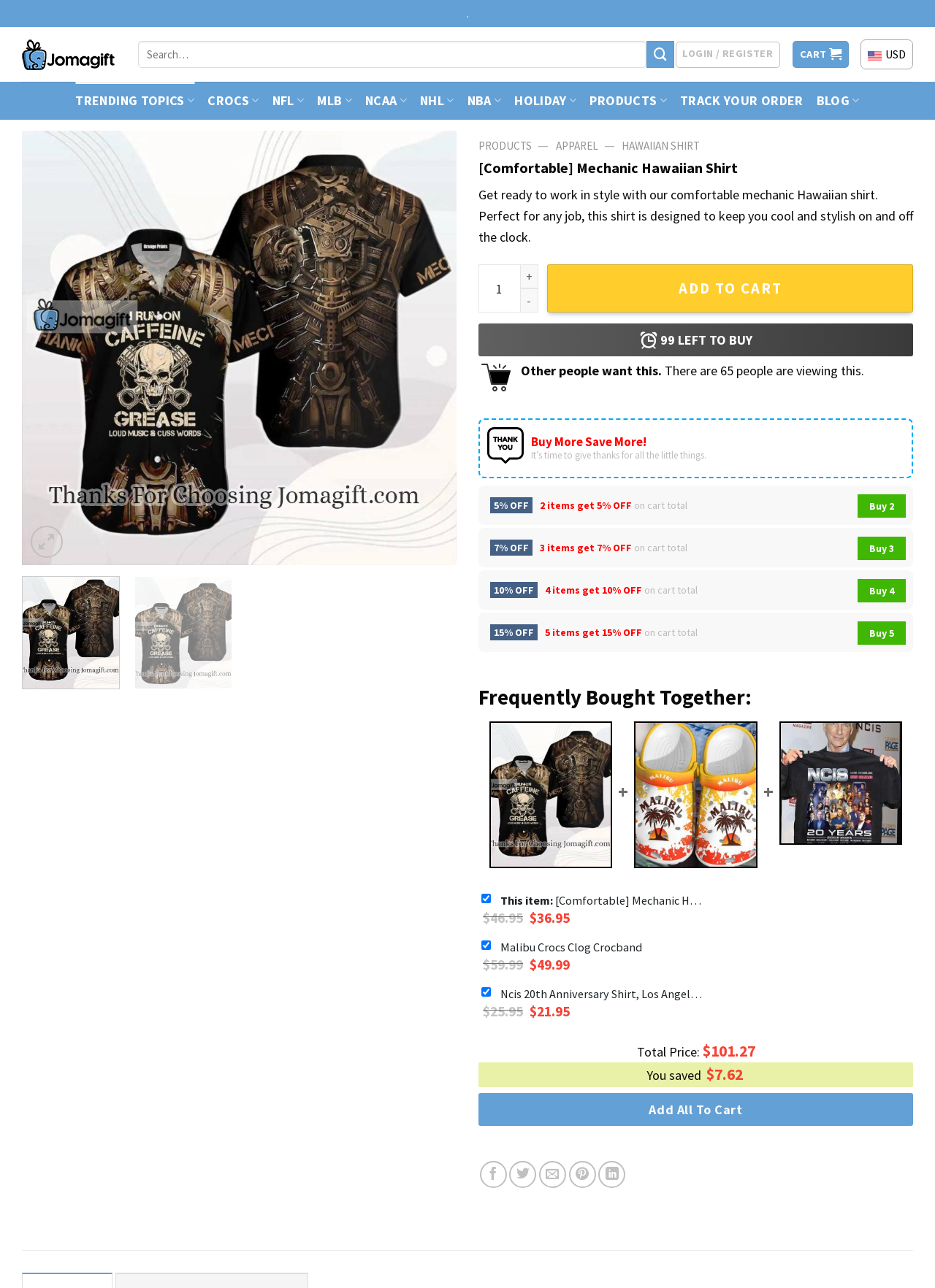Find the bounding box coordinates of the area to click in order to follow the instruction: "Log in to your account".

[0.723, 0.032, 0.834, 0.052]